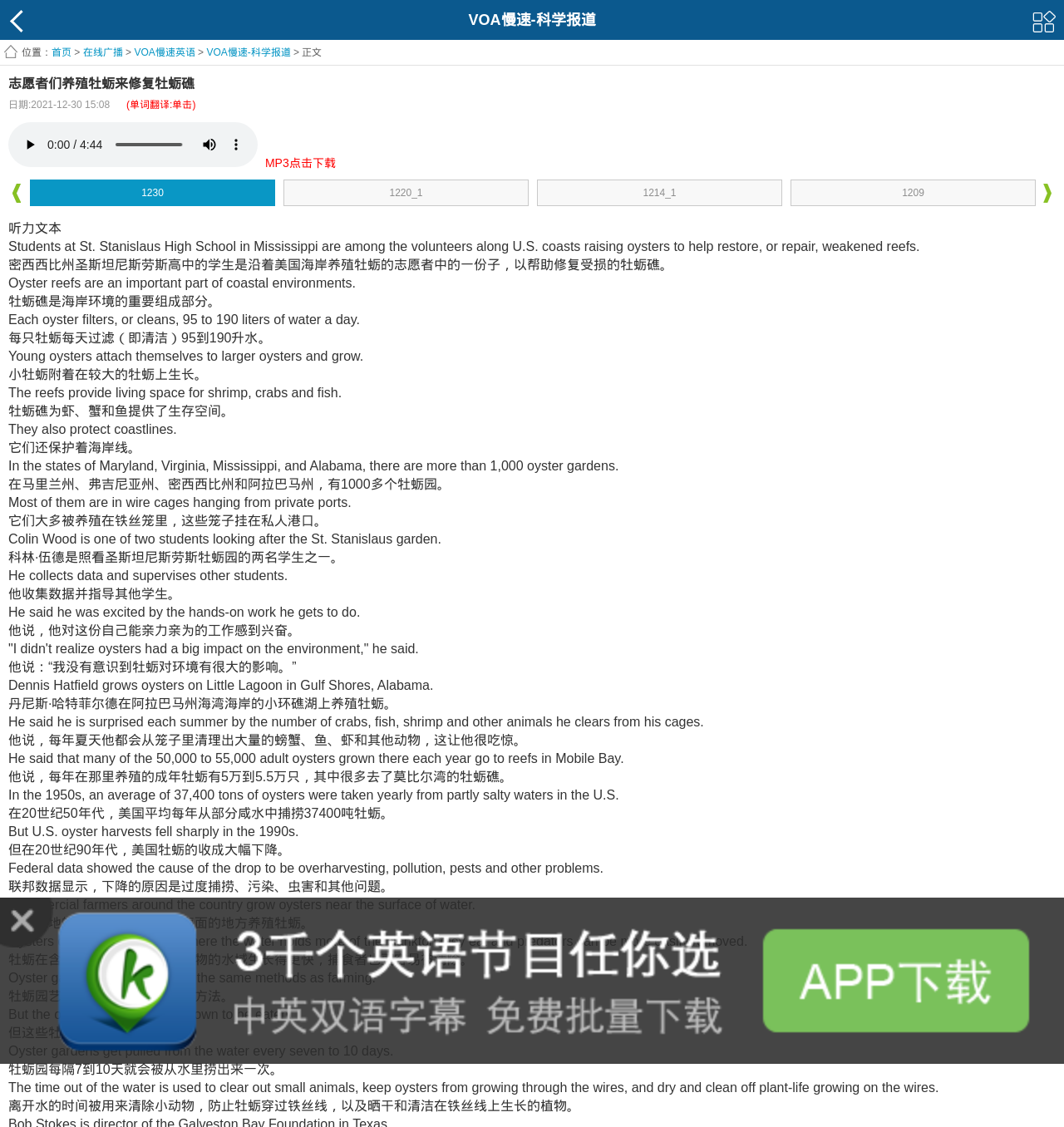Find the bounding box coordinates for the element described here: "parent_node: VOA慢速-科学报道".

[0.969, 0.007, 0.994, 0.03]